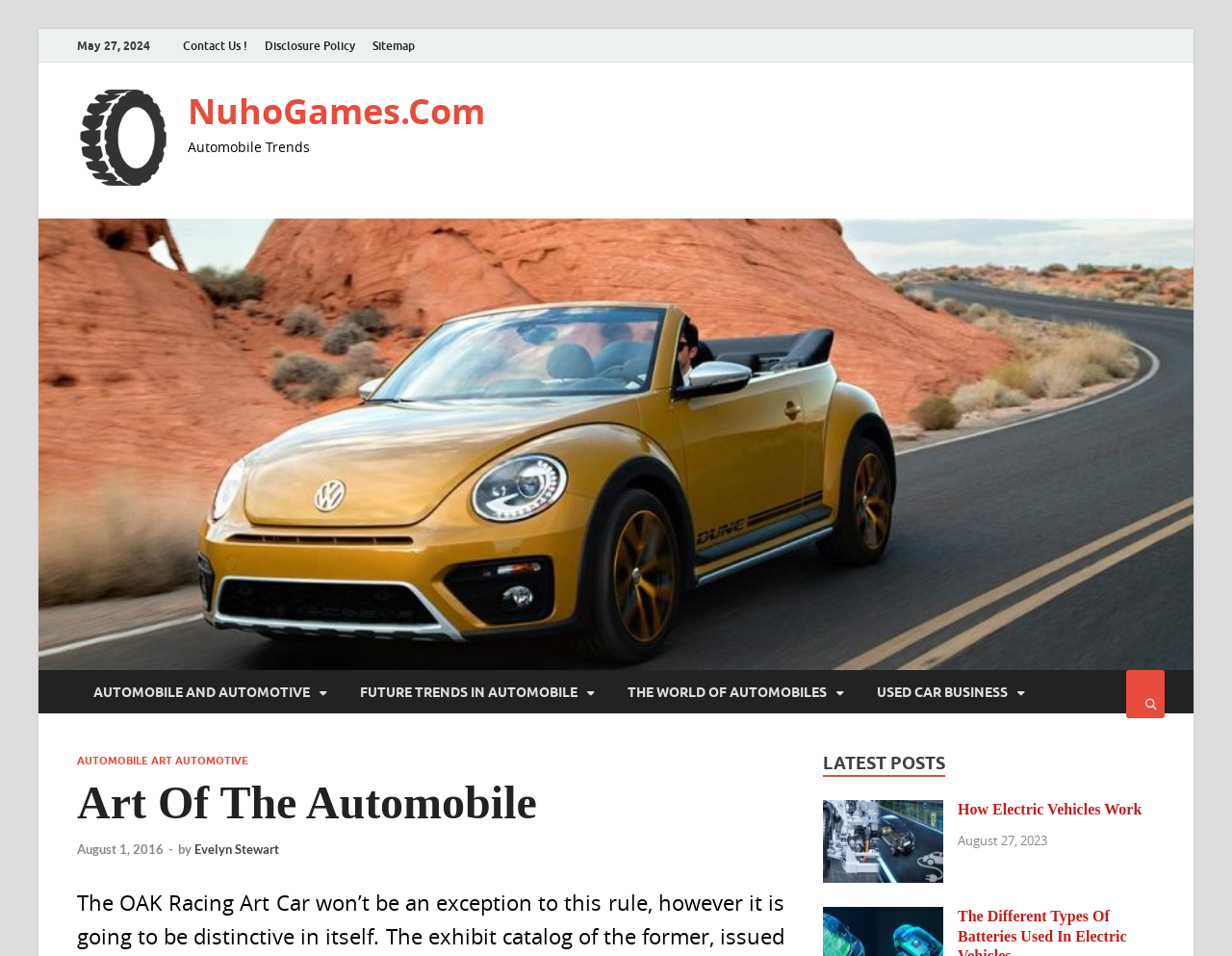Give a full account of the webpage's elements and their arrangement.

The webpage is about "Art Of The Automobile" and appears to be a blog or news website focused on automobile trends. At the top, there is a navigation menu with links to "Contact Us!", "Disclosure Policy", and "Sitemap". Next to the navigation menu, there is a logo of "NuhoGames.Com" with a corresponding link. 

Below the navigation menu, there is a section with a heading "Automobile Trends" and several links to subtopics, including "AUTOMOBILE AND AUTOMOTIVE", "FUTURE TRENDS IN AUTOMOBILE", "THE WORLD OF AUTOMOBILES", and "USED CAR BUSINESS". 

On the right side of the webpage, there is a button with a search icon. Below the button, there is a section with a heading "Art Of The Automobile" and a subheading "August 1, 2016 by Evelyn Stewart". 

Further down, there is a section with a heading "LATEST POSTS" that lists several articles, including "How Electric Vehicles Work" and "The Different Types Of Batteries Used In Electric Vehicles". Each article has a corresponding image and a timestamp indicating when it was published.